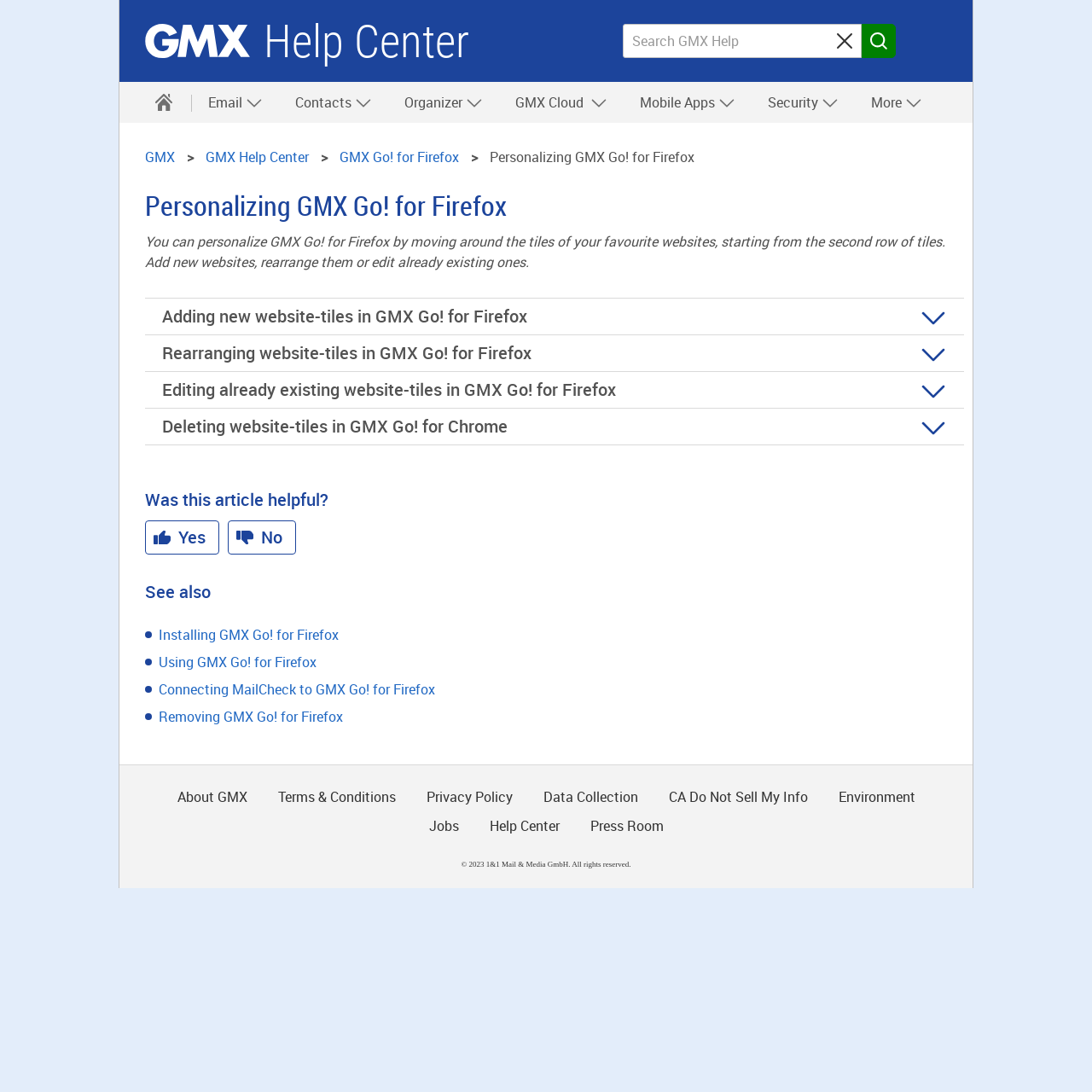How many links are there in the 'See also' section?
We need a detailed and exhaustive answer to the question. Please elaborate.

I counted the number of links in the 'See also' section by looking at the elements with the 'link' type and the text 'See also' as their heading. There are 4 such links.